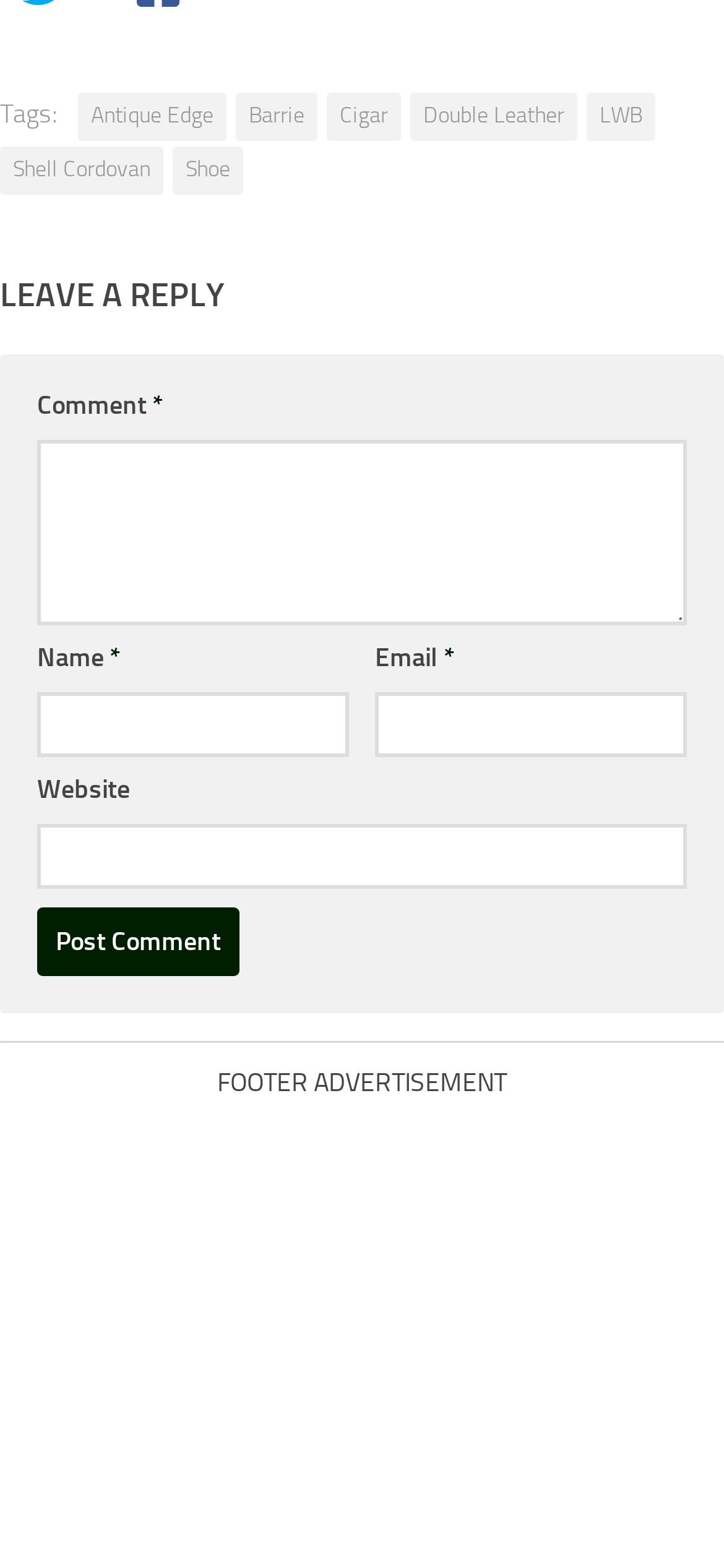How many textboxes are there in the comment section?
Please respond to the question with as much detail as possible.

I counted the number of textboxes in the comment section, which are 'Comment', 'Name', 'Email', and 'Website', and found that there are 4 textboxes in total.